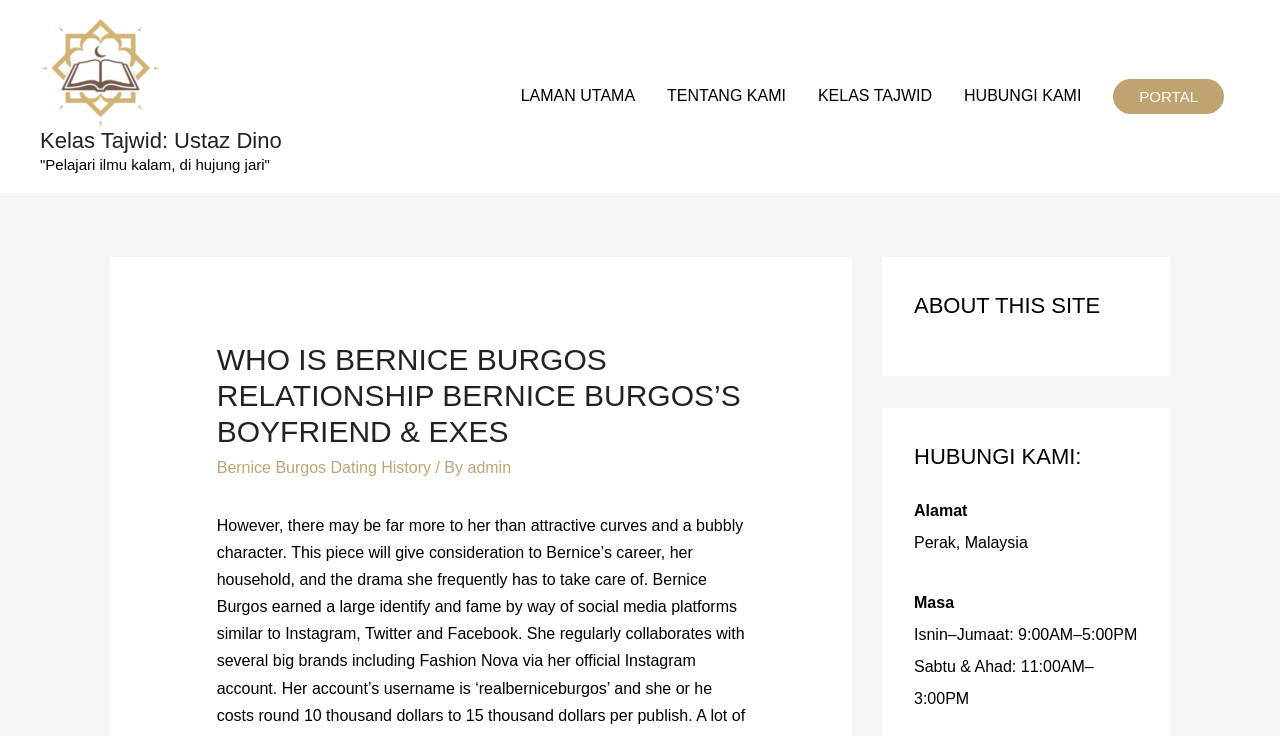Reply to the question below using a single word or brief phrase:
What is the main navigation menu item that comes after 'LAMAN UTAMA'?

TENTANG KAMI